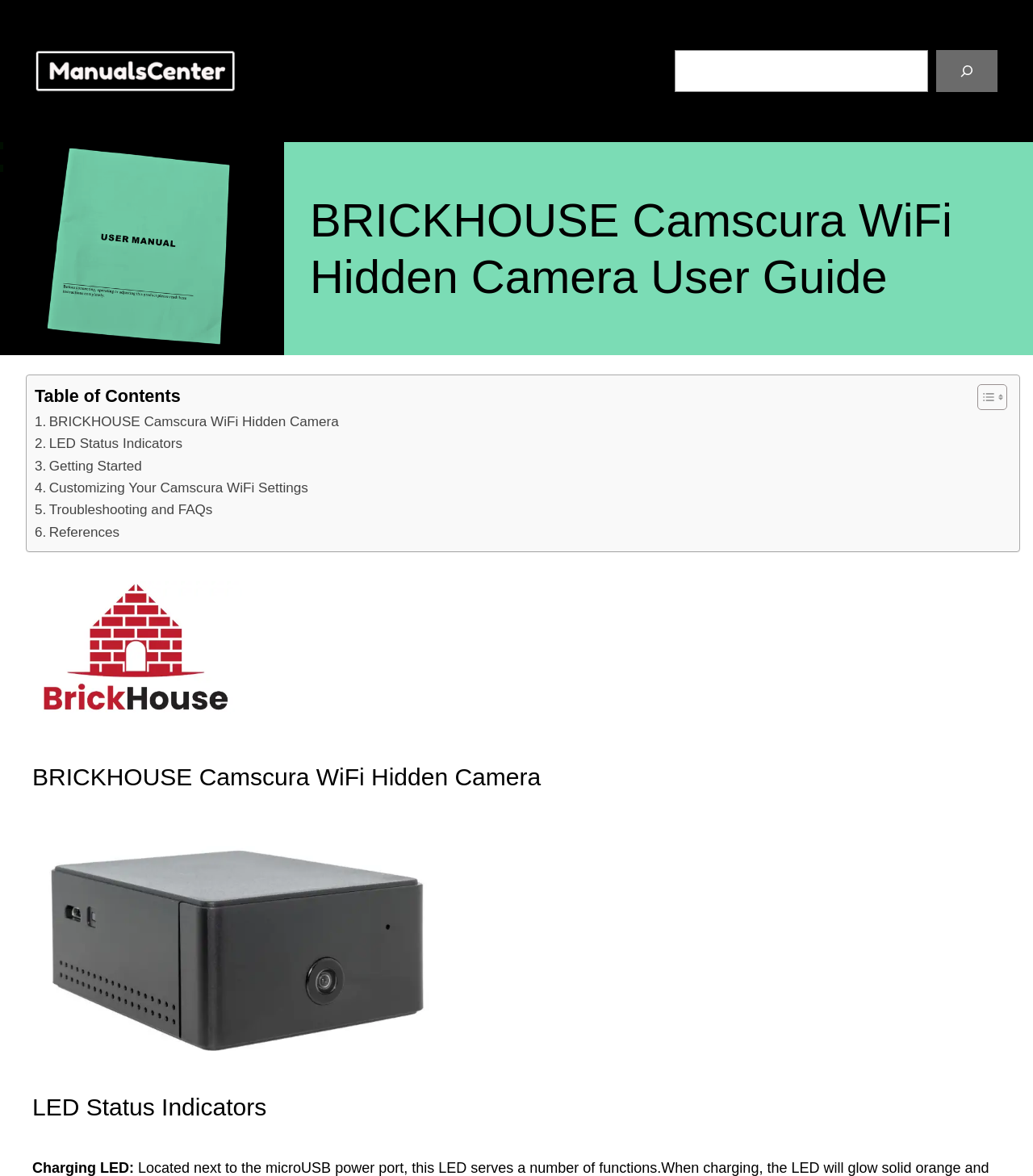Kindly provide the bounding box coordinates of the section you need to click on to fulfill the given instruction: "Click on BRICKHOUSE Camscura WiFi Hidden Camera link".

[0.034, 0.349, 0.328, 0.368]